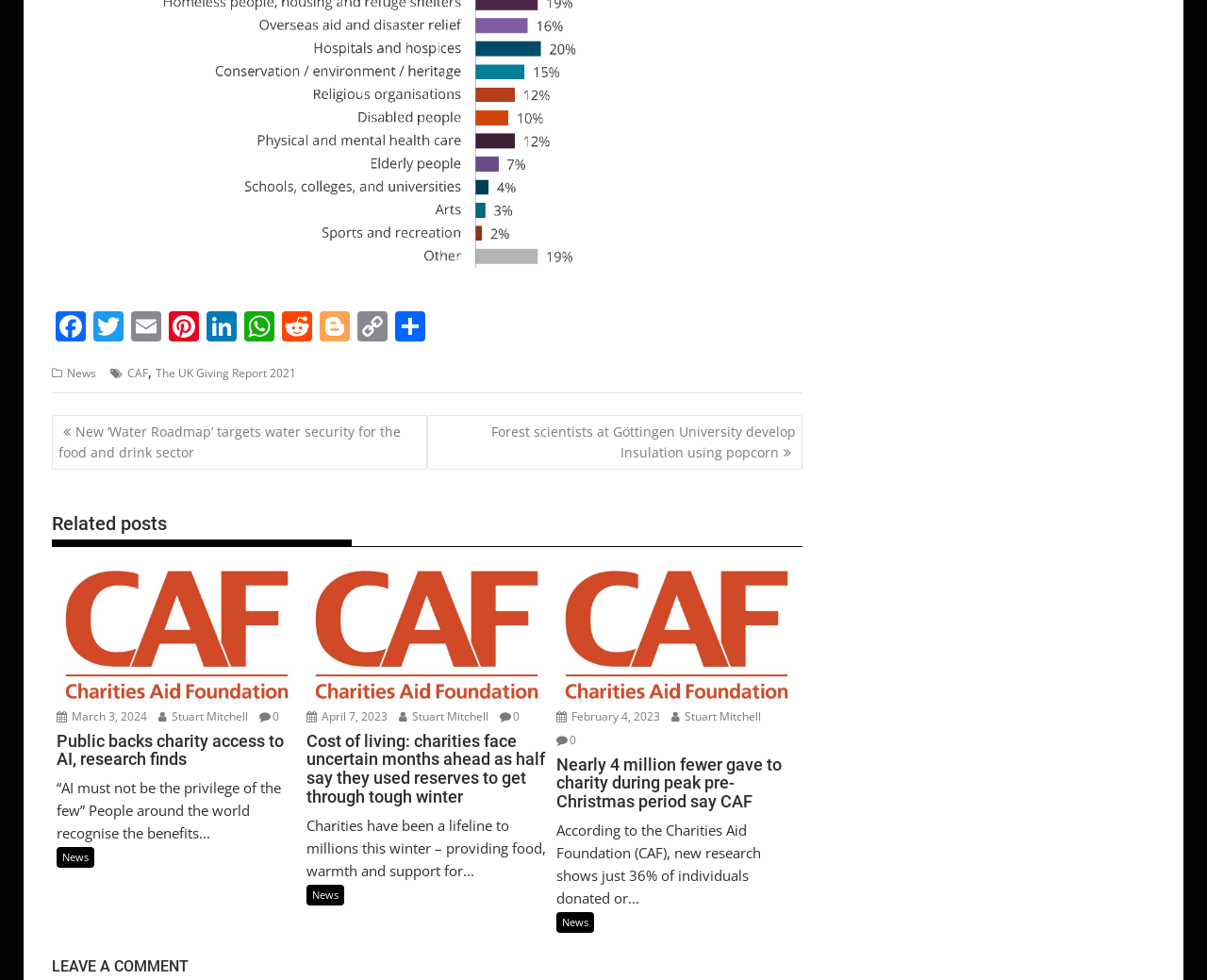Please identify the bounding box coordinates of the area that needs to be clicked to follow this instruction: "View Logix ICF Review".

None